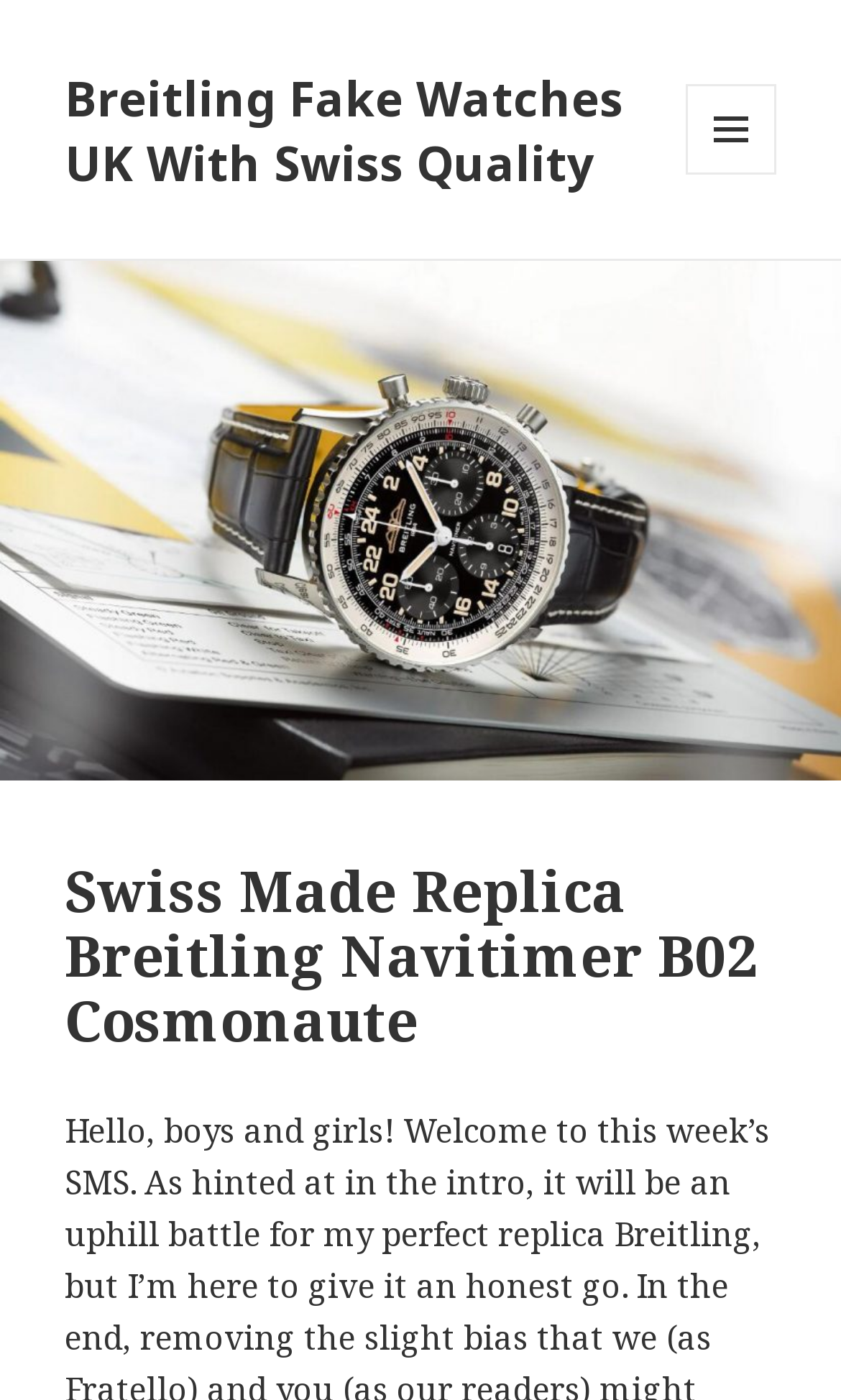For the given element description Menu and widgets, determine the bounding box coordinates of the UI element. The coordinates should follow the format (top-left x, top-left y, bottom-right x, bottom-right y) and be within the range of 0 to 1.

[0.815, 0.06, 0.923, 0.125]